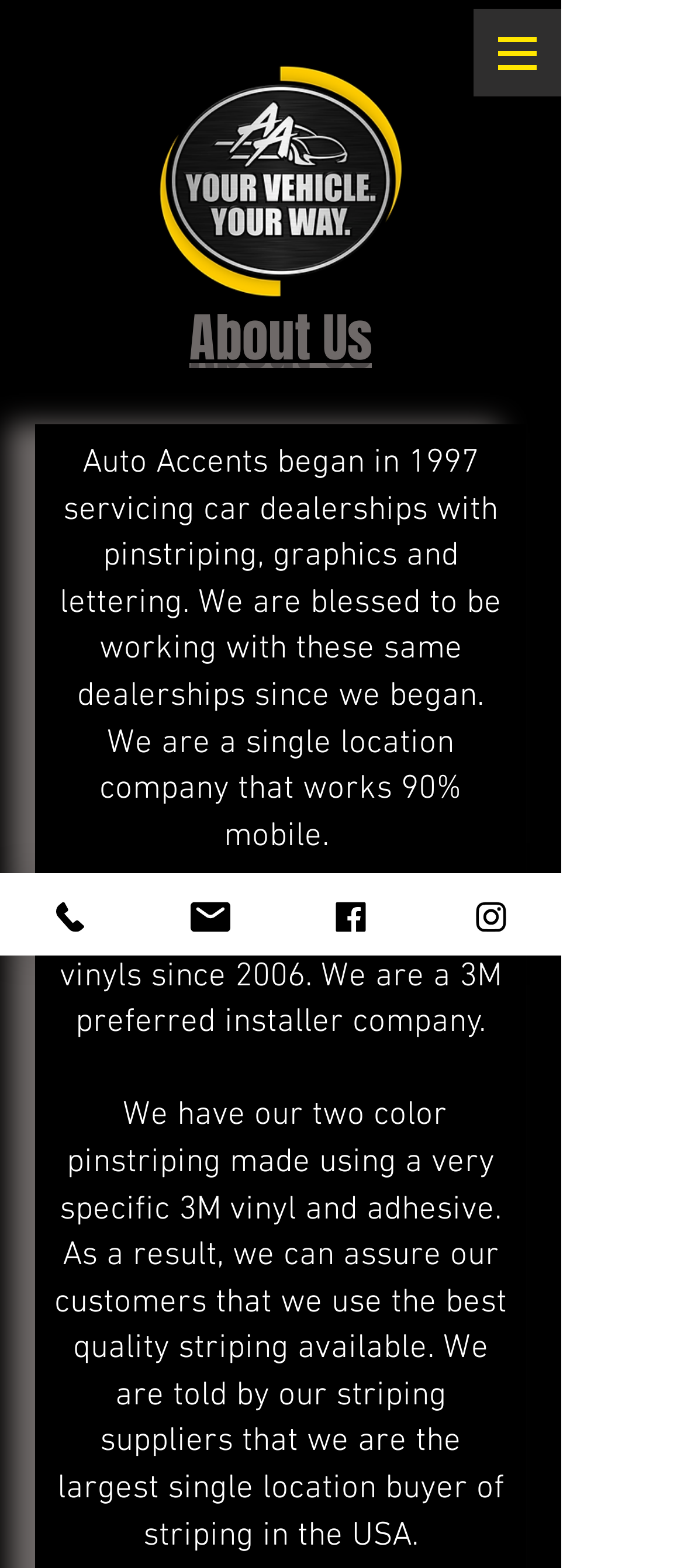How much of the company's work is done mobile?
Please provide a comprehensive and detailed answer to the question.

The text 'We are a single location company that works 90% mobile.' explicitly states that 90% of the company's work is done mobile.